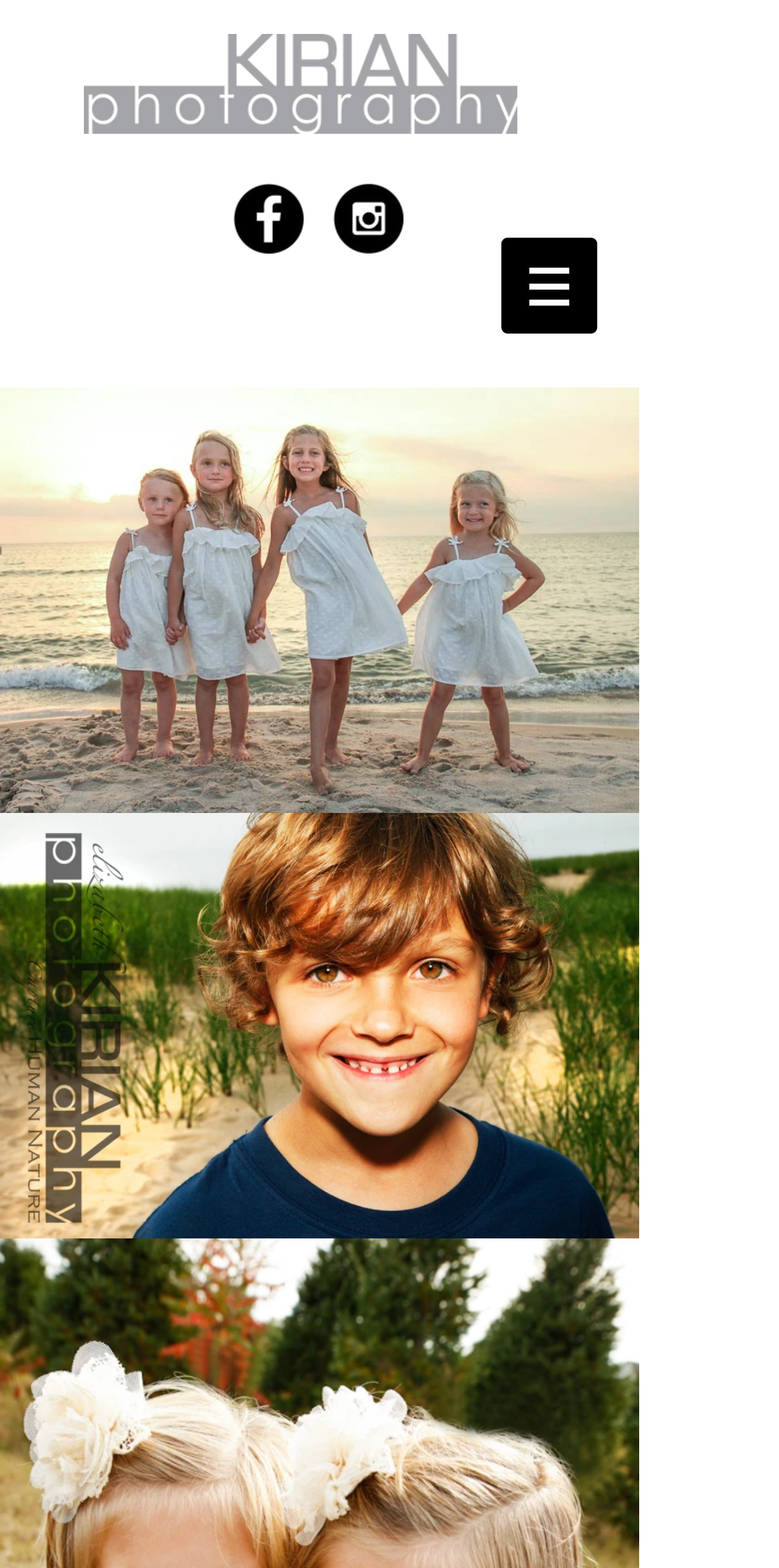Respond to the question below with a concise word or phrase:
What is the main navigation menu?

Site